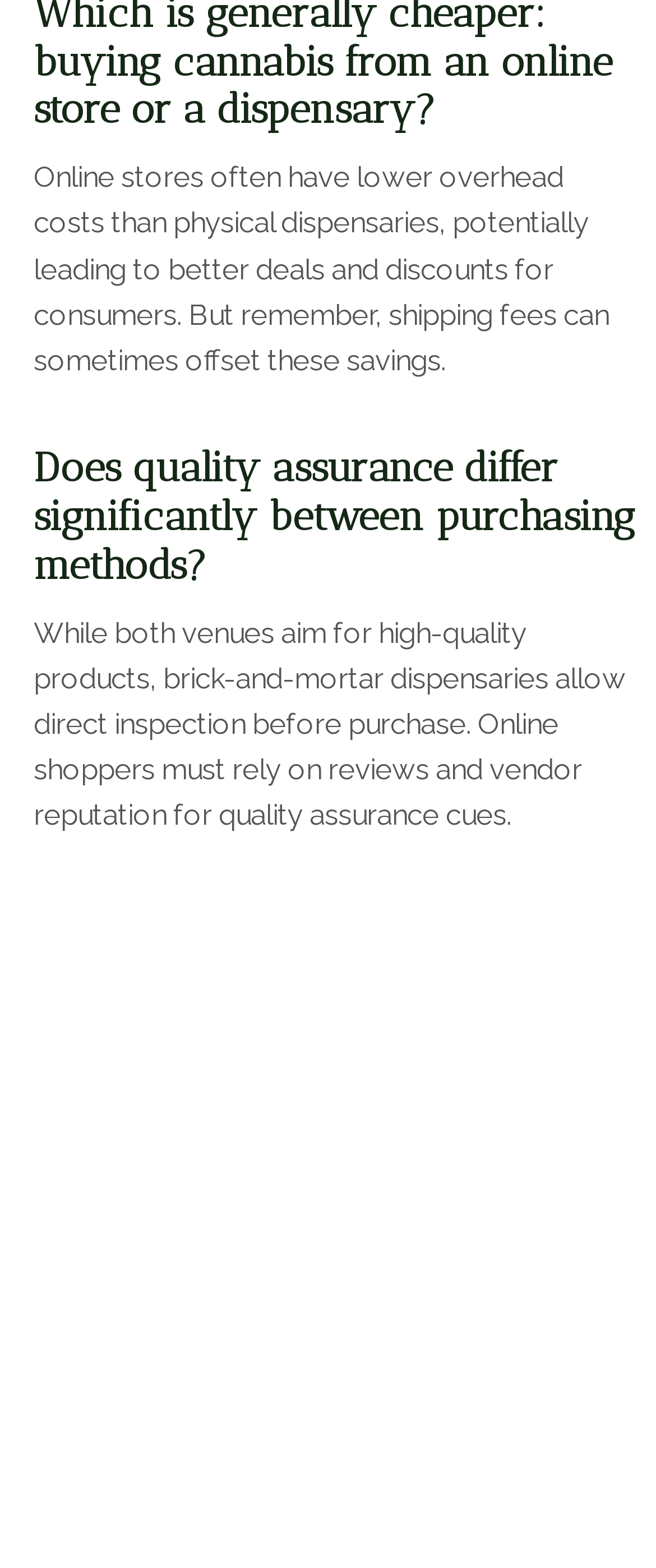Give a concise answer using one word or a phrase to the following question:
What is the advantage of online stores over physical dispensaries?

Lower overhead costs